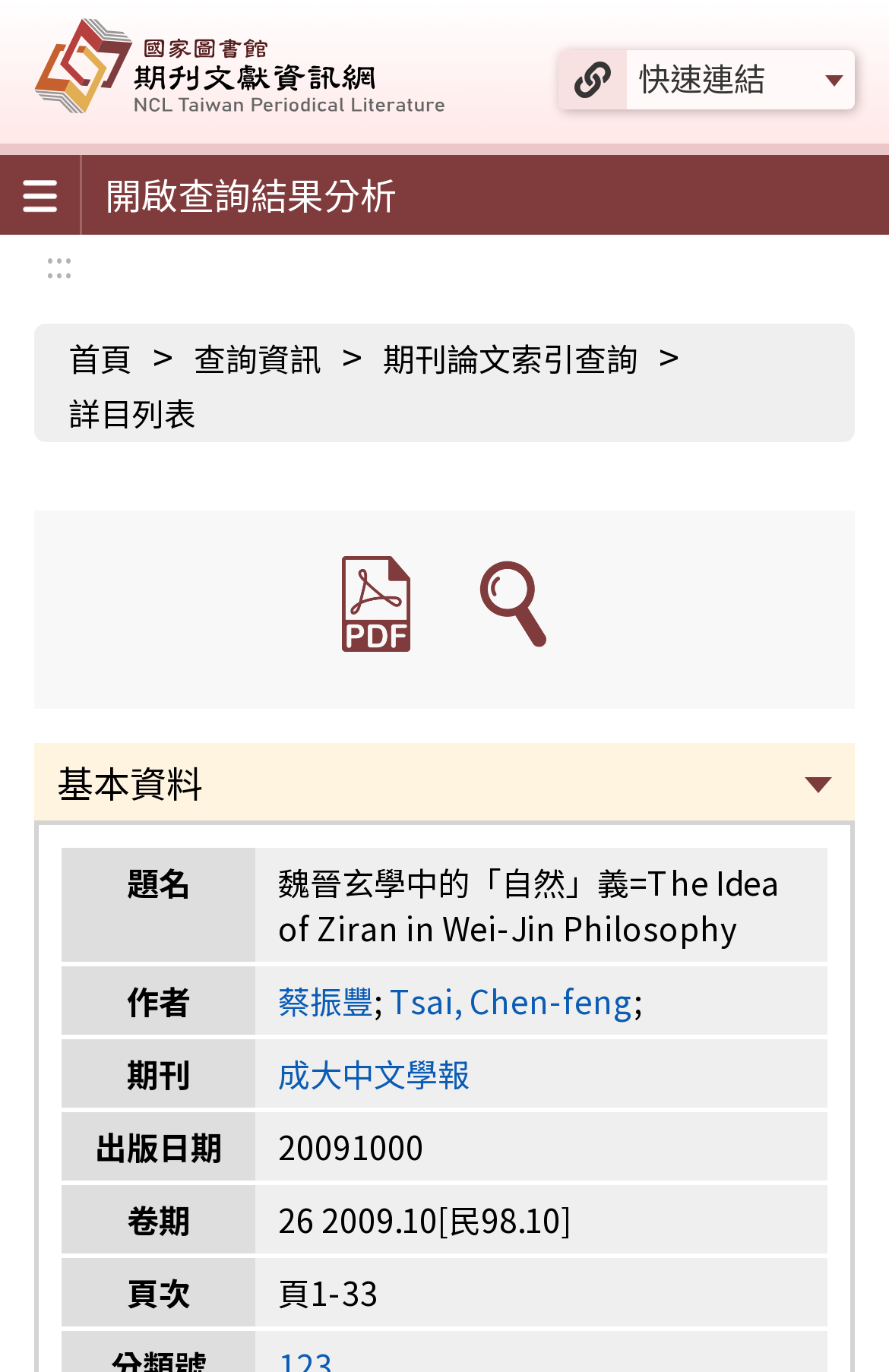Locate the bounding box coordinates of the element that should be clicked to execute the following instruction: "Click the link to open query result analysis".

[0.092, 0.114, 0.472, 0.17]